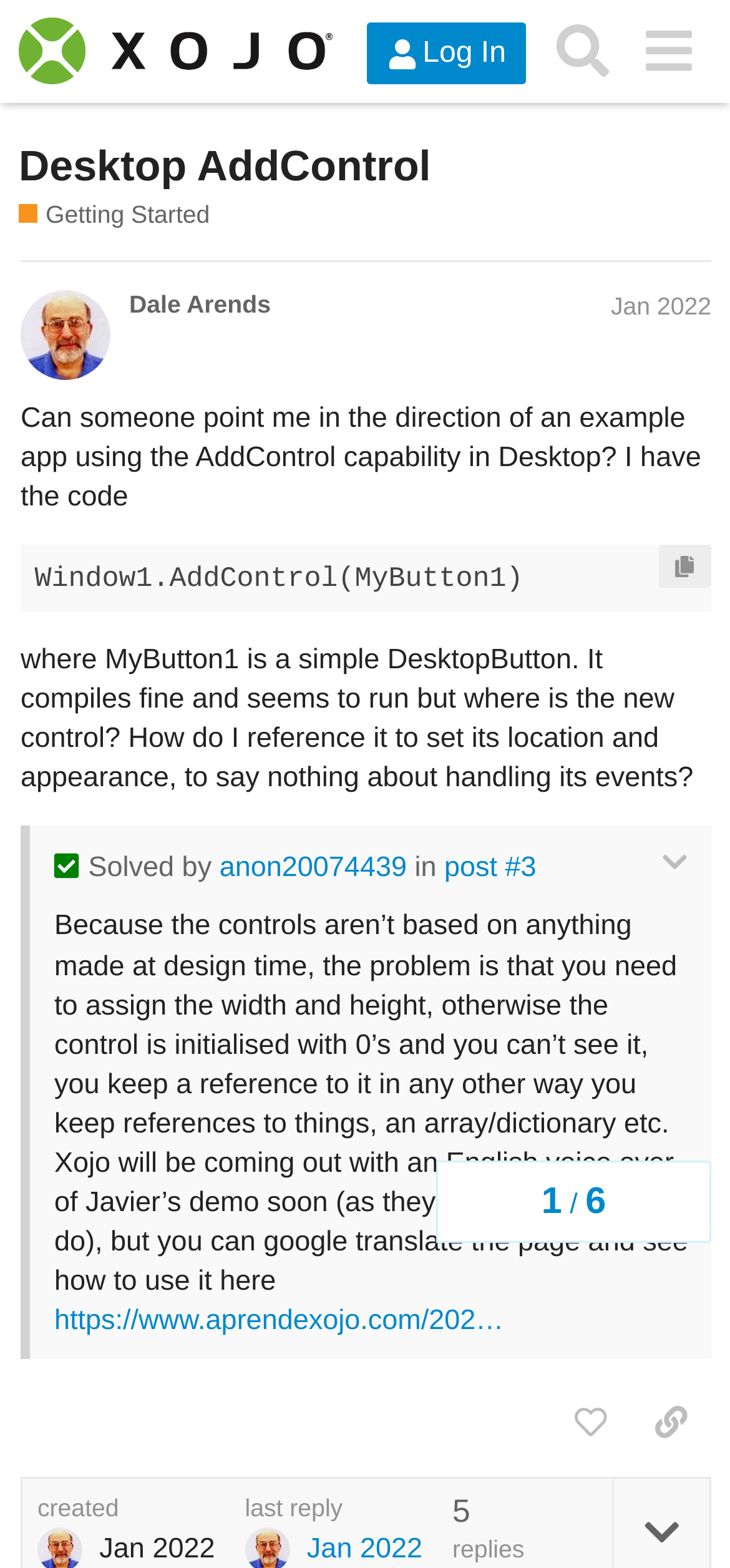Summarize the webpage with intricate details.

This webpage is a forum discussion thread on the Xojo Programming Forum. At the top, there is a header section with a logo and links to "Log In", "Search", and a menu. Below the header, there is a heading that reads "Desktop AddControl - Getting Started" and a brief description that says "New to Xojo? This is a great place to ask those first questions."

The main content of the page is a discussion thread started by Dale Arends in January 2022. The original post asks for an example app using the AddControl capability in Desktop and provides some code. The post also has a "copy code to clipboard" button and a code block that shows the code.

Below the original post, there are several replies to the thread. One of the replies is marked as "Solved" and has a quote from another user. The quote provides an explanation for the problem and suggests a solution. There are also buttons to "like this post" and "copy a link to this post to clipboard".

On the right side of the page, there is a navigation section that shows the topic progress, with headings that indicate the number of replies and the date of the last reply. At the bottom of the page, there is a section that shows the date and time the thread was created and the number of replies.